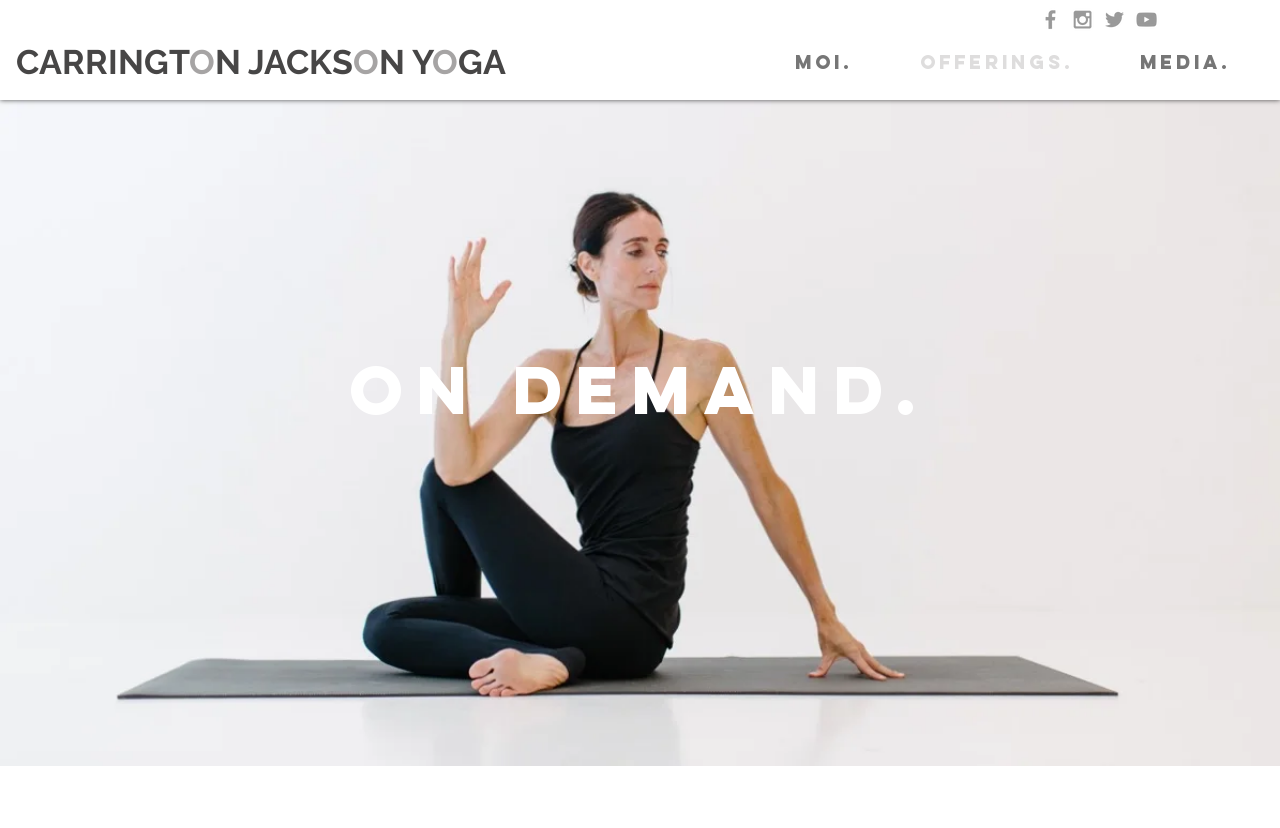Please provide a comprehensive answer to the question based on the screenshot: What type of content is available on demand?

The heading 'on demand.' is present on the webpage, and considering the context of the webpage, it is likely that yoga content is available on demand.